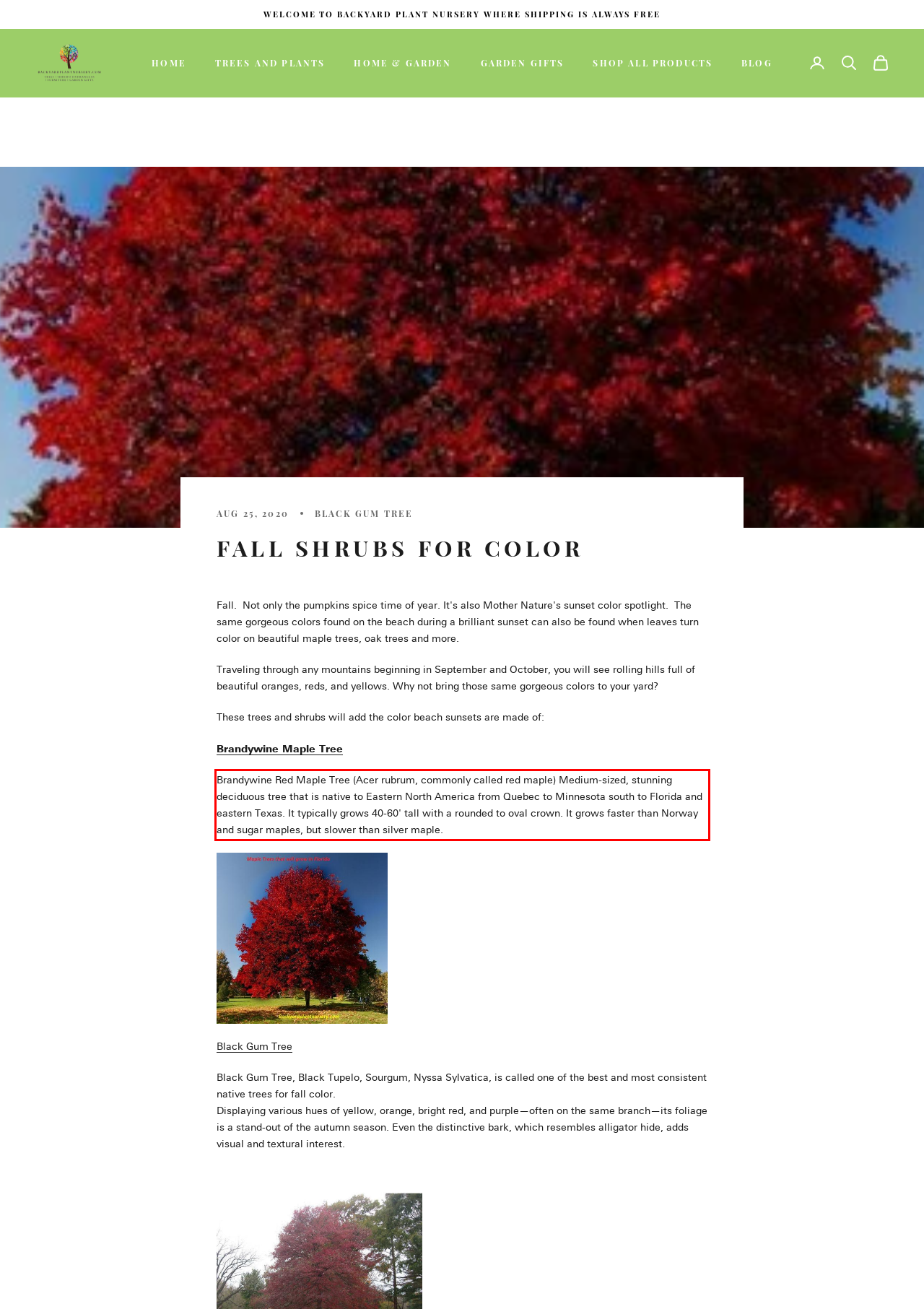From the screenshot of the webpage, locate the red bounding box and extract the text contained within that area.

Brandywine Red Maple Tree (Acer rubrum, commonly called red maple) Medium-sized, stunning deciduous tree that is native to Eastern North America from Quebec to Minnesota south to Florida and eastern Texas. It typically grows 40-60' tall with a rounded to oval crown. It grows faster than Norway and sugar maples, but slower than silver maple.